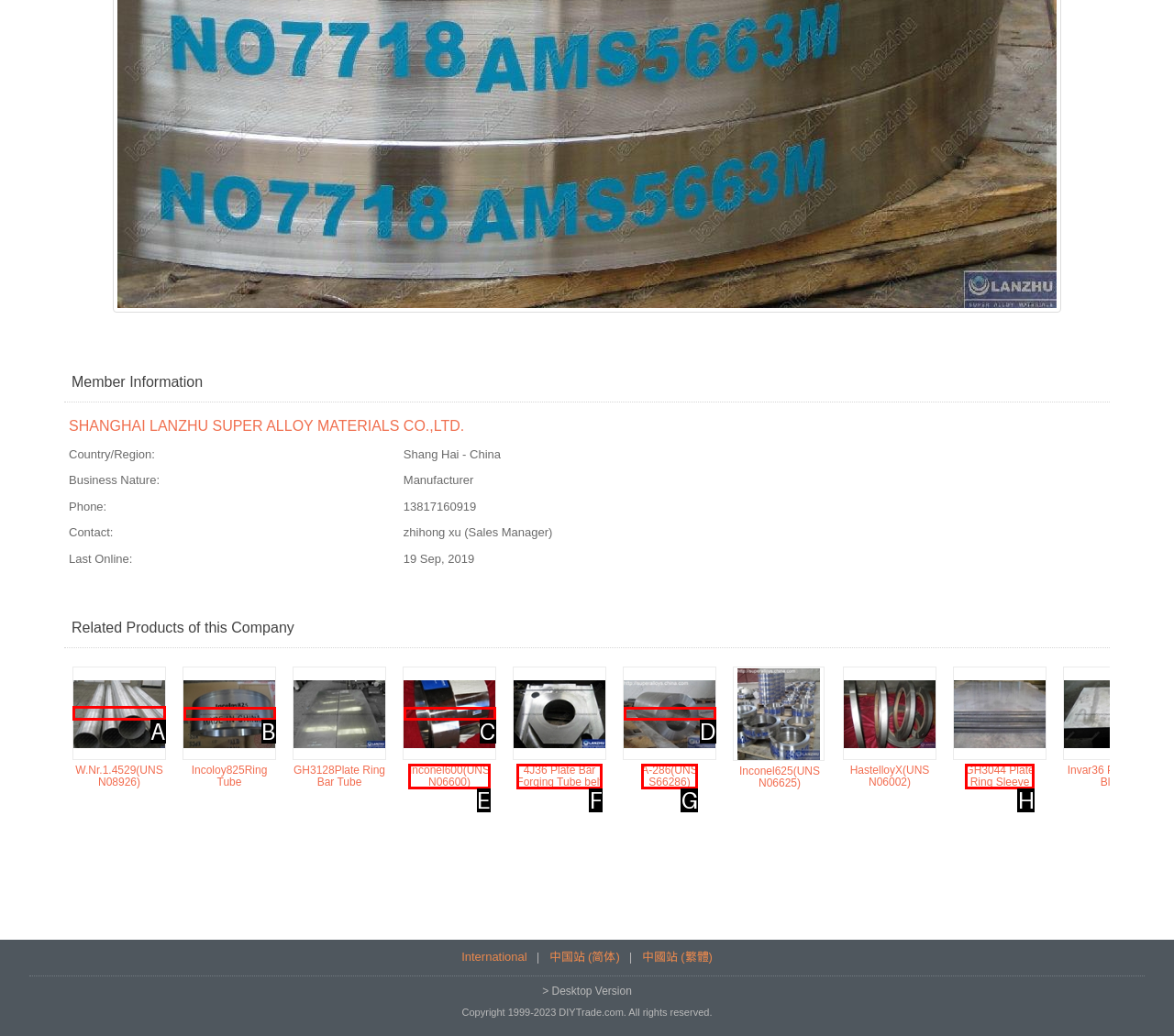Determine which element should be clicked for this task: View related product W.Nr.1.4529(UNS N08926)
Answer with the letter of the selected option.

A